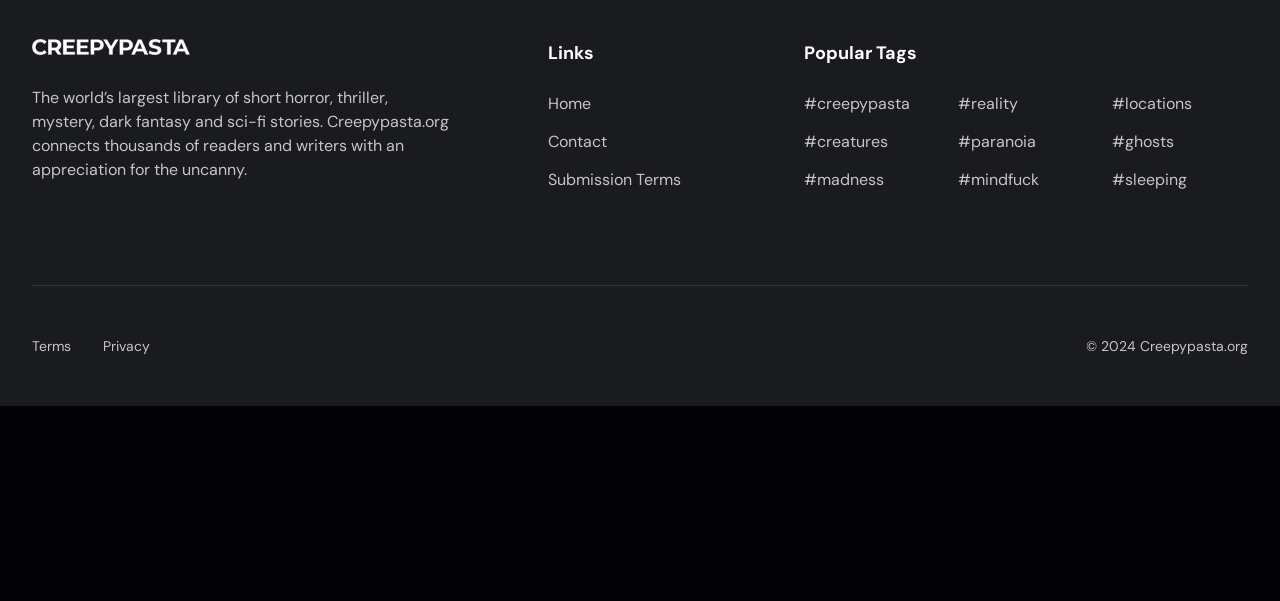Respond to the following question using a concise word or phrase: 
What is the purpose of the 'Contact' link?

to contact the website